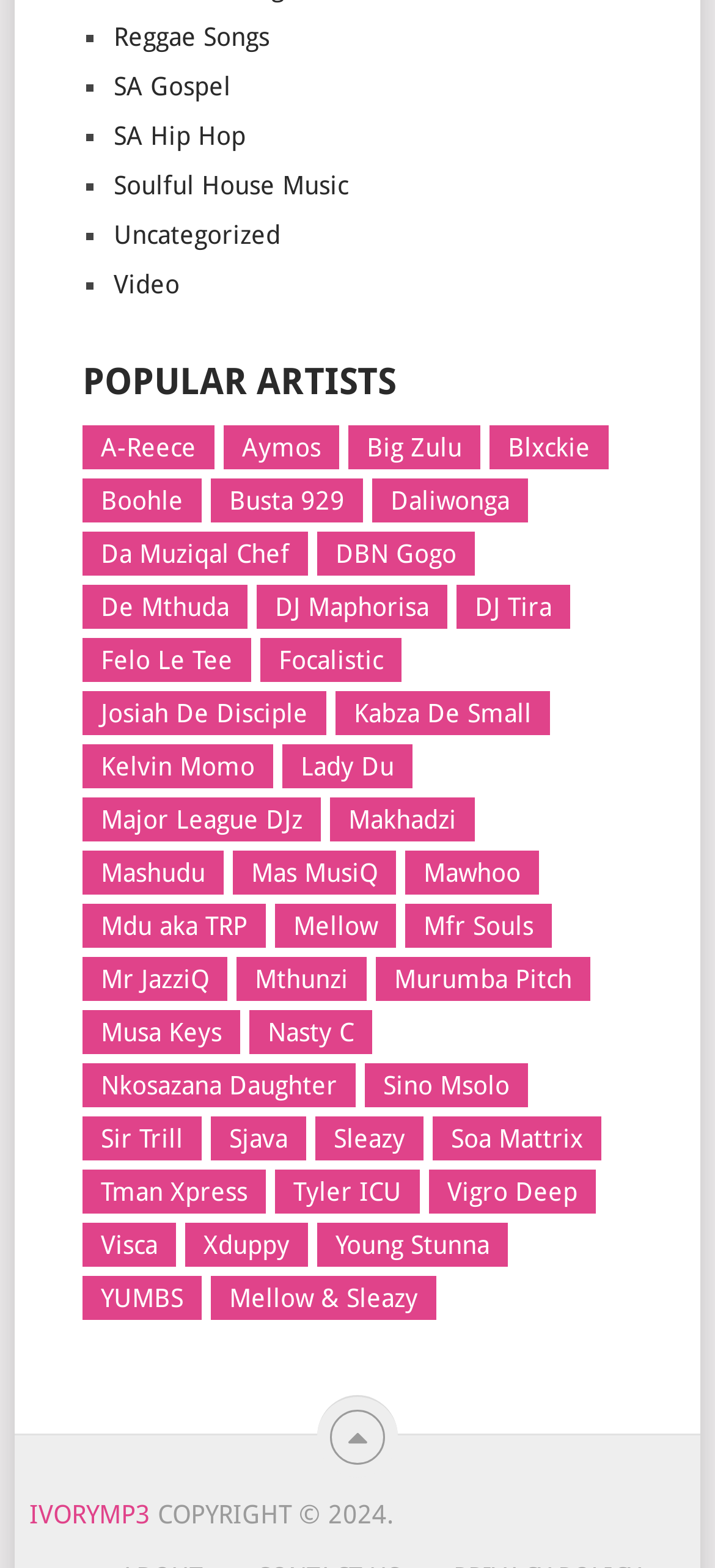Provide a brief response using a word or short phrase to this question:
What is the name of the artist with the most items?

Kabza De Small